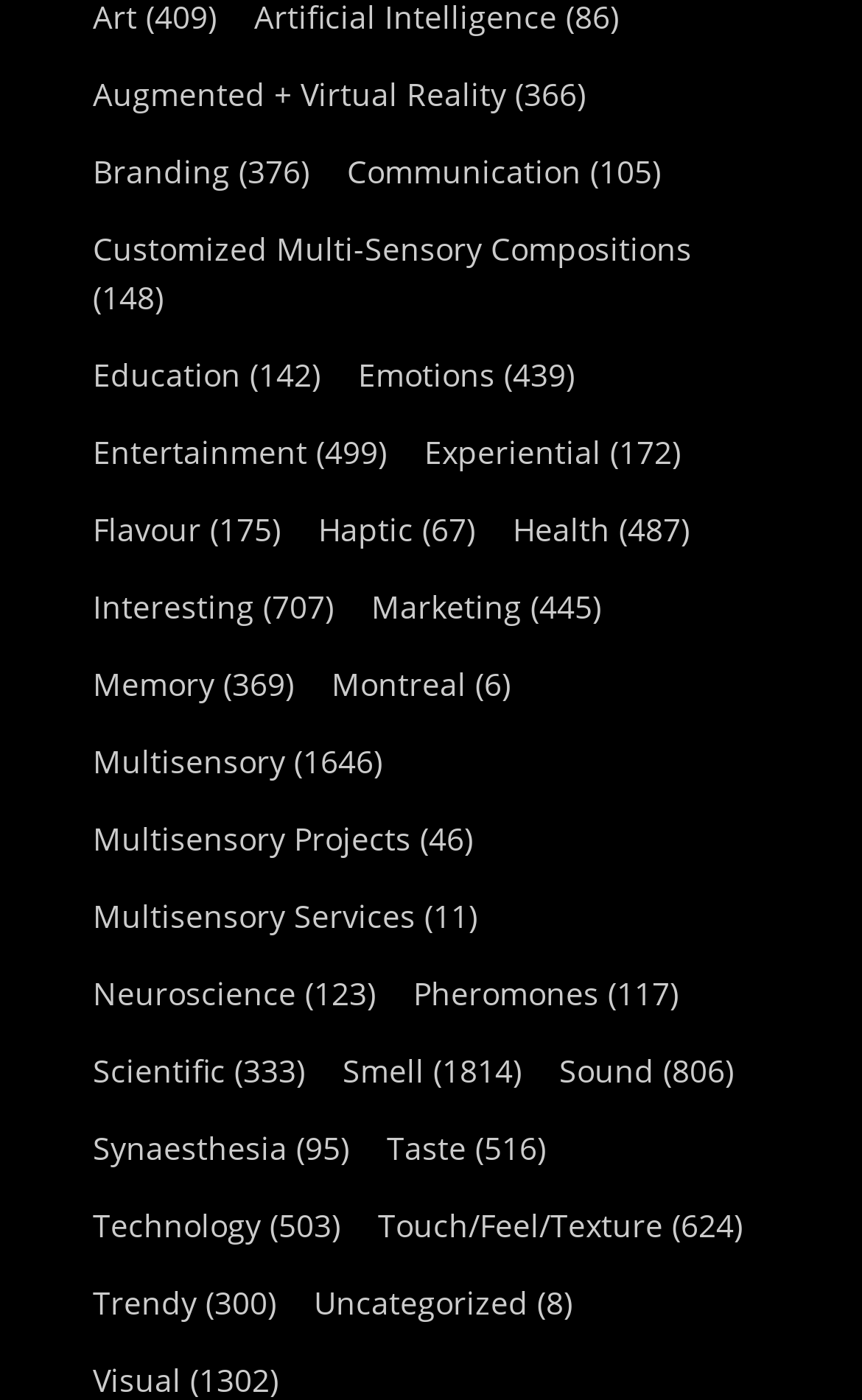Identify the bounding box for the UI element described as: "Customized Multi-Sensory Compositions (148)". The coordinates should be four float numbers between 0 and 1, i.e., [left, top, right, bottom].

[0.09, 0.153, 0.903, 0.238]